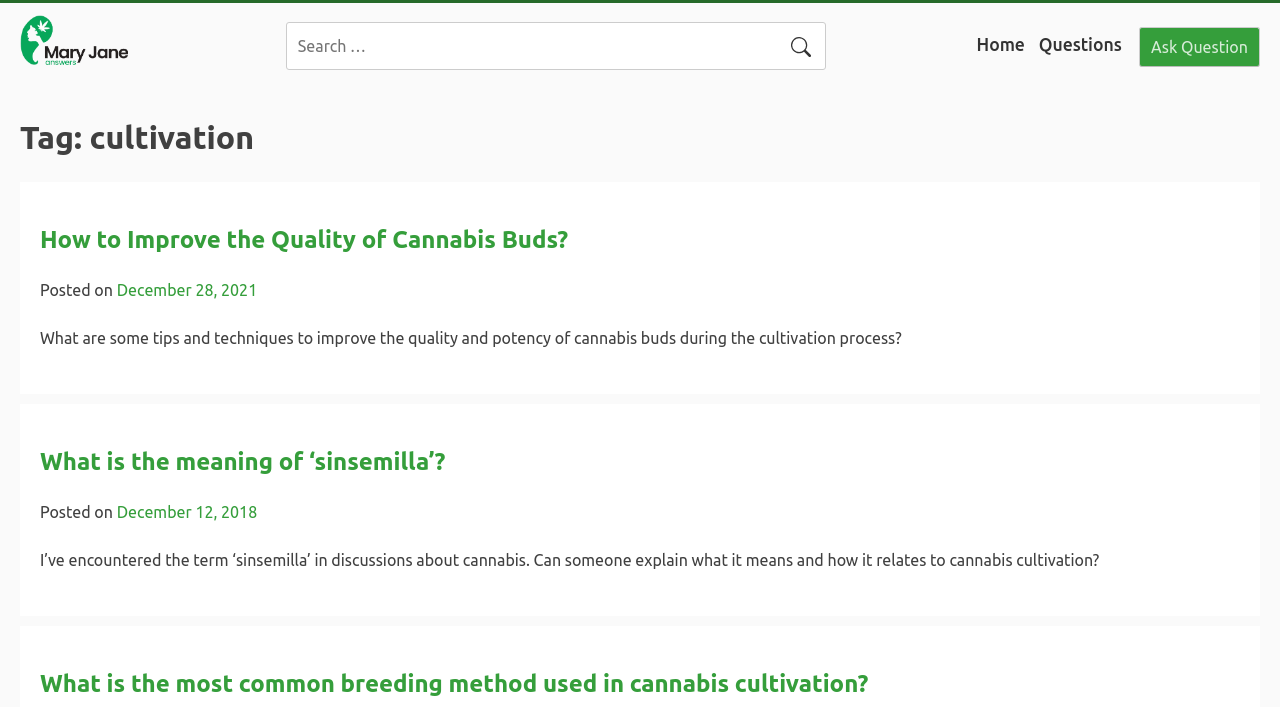Provide the bounding box coordinates of the HTML element this sentence describes: "parent_node: Search for:". The bounding box coordinates consist of four float numbers between 0 and 1, i.e., [left, top, right, bottom].

[0.608, 0.035, 0.643, 0.1]